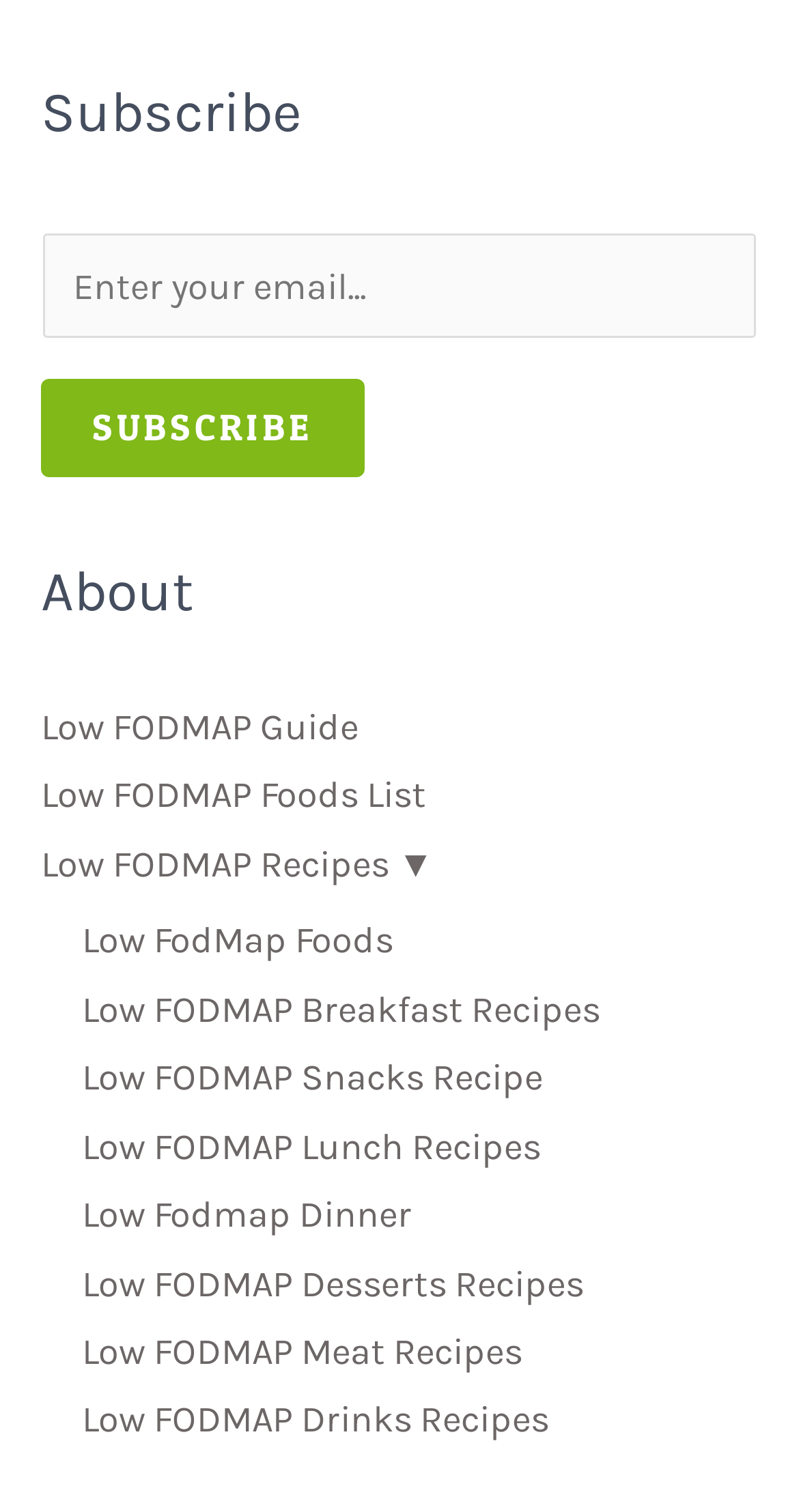Kindly determine the bounding box coordinates for the area that needs to be clicked to execute this instruction: "Subscribe to the newsletter".

[0.051, 0.251, 0.456, 0.316]